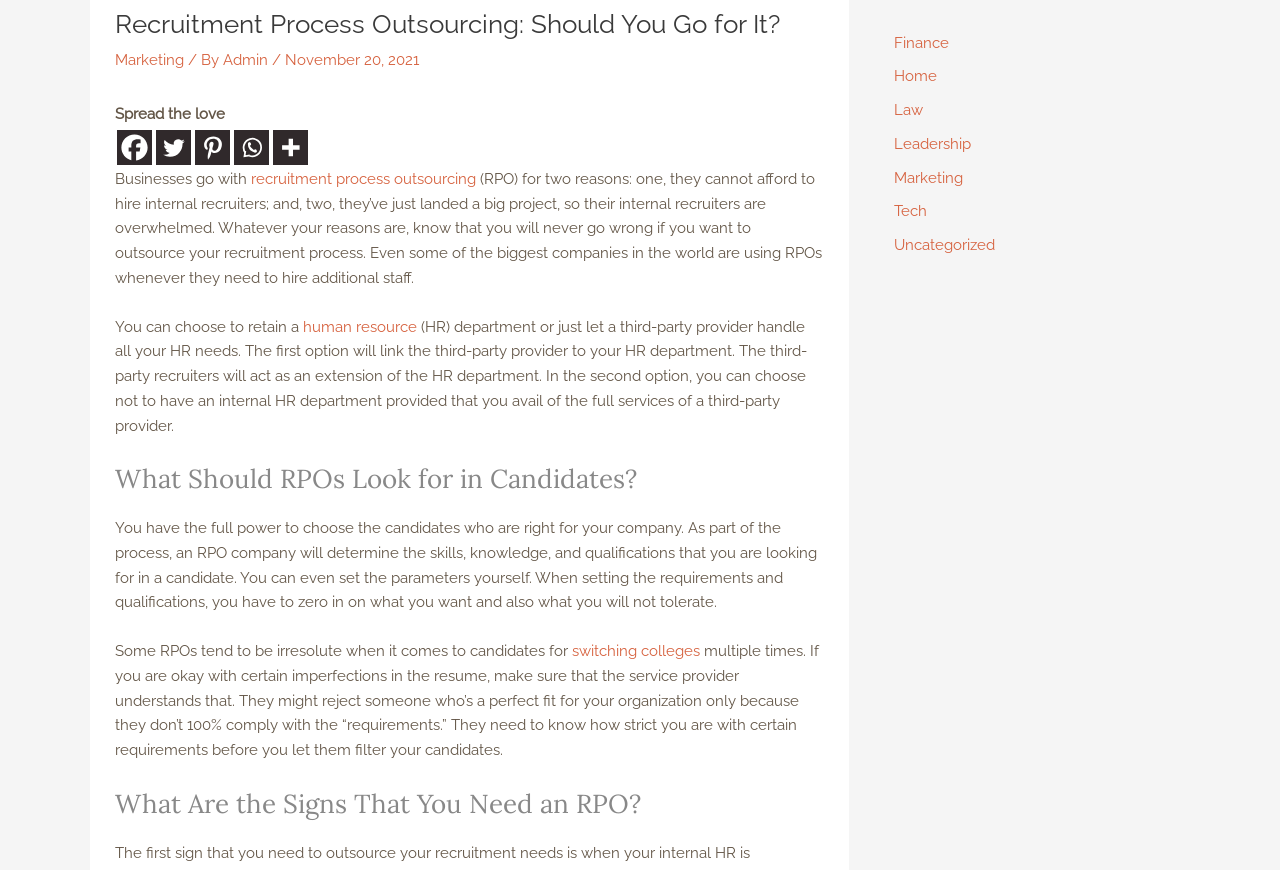Using the provided element description: "recruitment process outsourcing", identify the bounding box coordinates. The coordinates should be four floats between 0 and 1 in the order [left, top, right, bottom].

[0.196, 0.195, 0.372, 0.216]